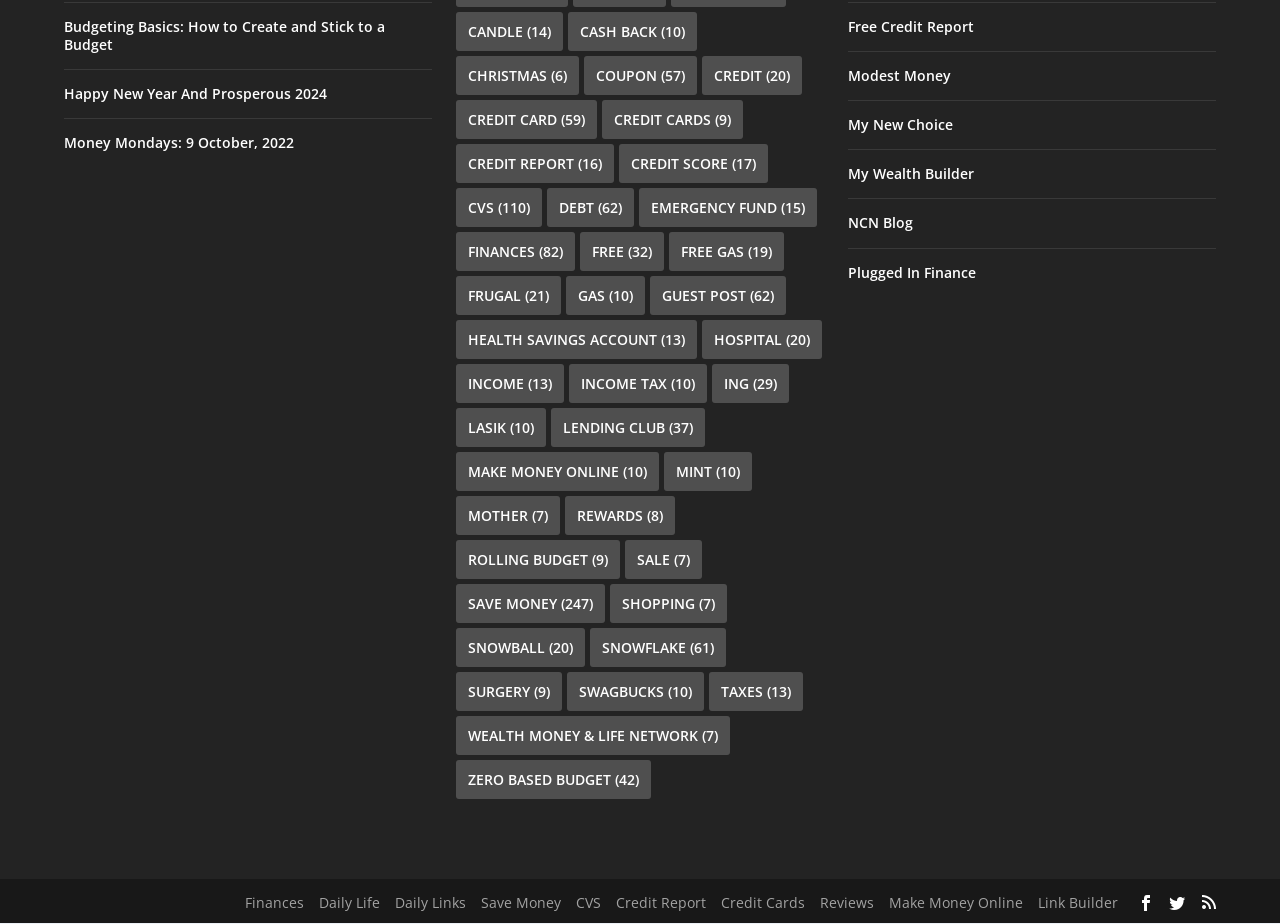What is the title of the first link?
Please give a detailed answer to the question using the information shown in the image.

The first link on the webpage has a text 'Budgeting Basics: How to Create and Stick to a Budget', so the title of the first link is 'Budgeting Basics'.